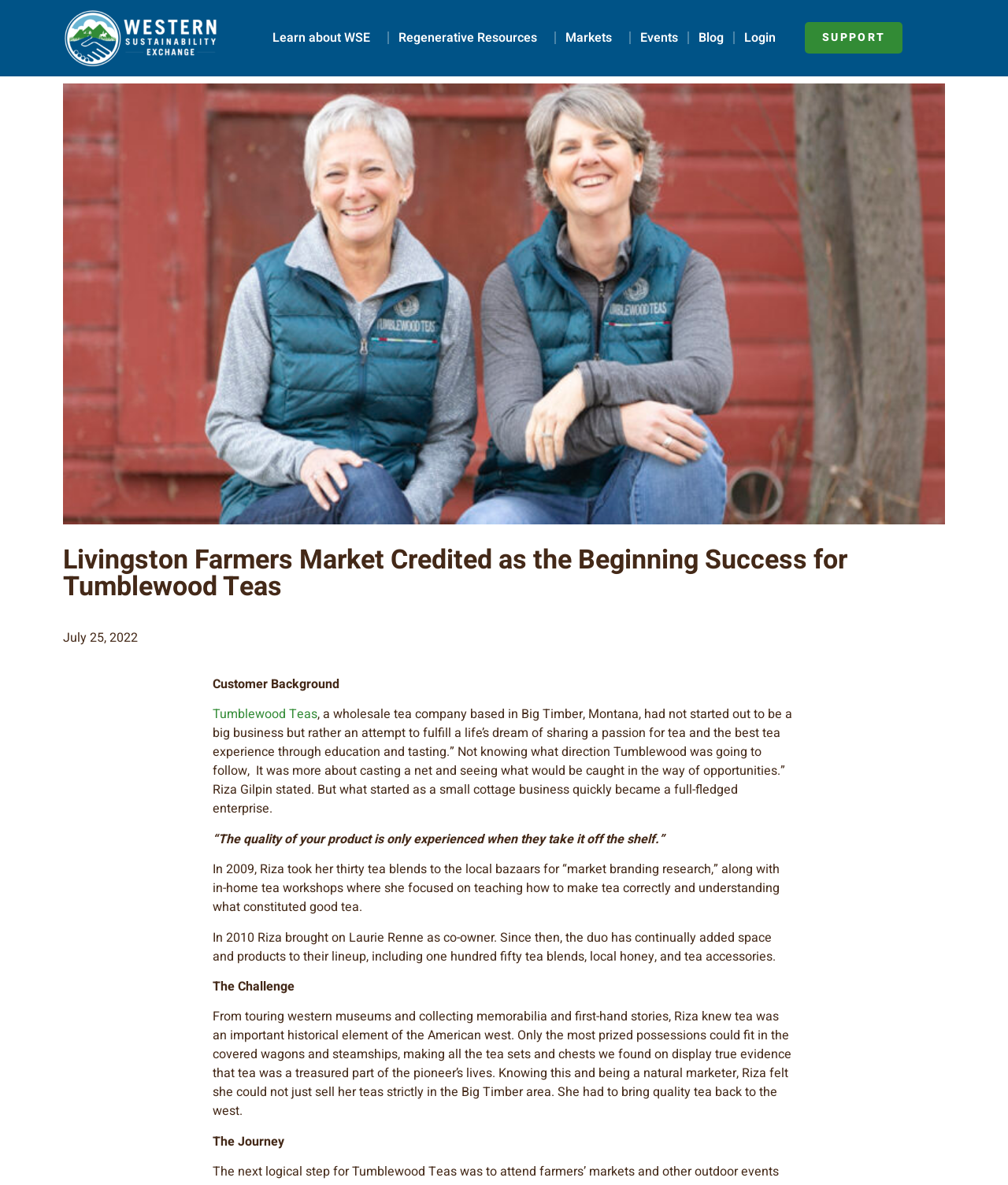Determine the coordinates of the bounding box that should be clicked to complete the instruction: "Click Western Sustainability Exchange Logo". The coordinates should be represented by four float numbers between 0 and 1: [left, top, right, bottom].

[0.062, 0.007, 0.219, 0.058]